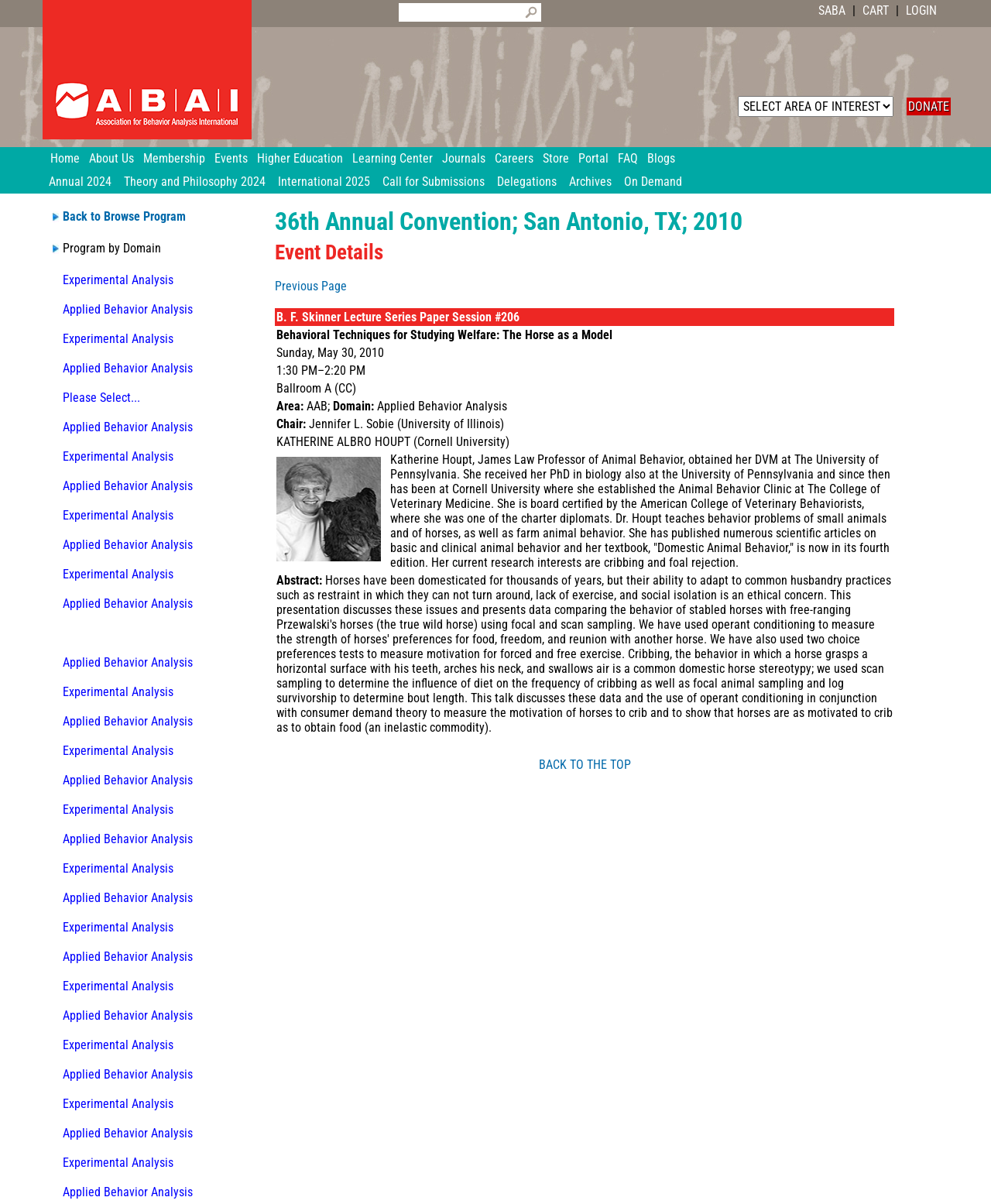Please locate the bounding box coordinates of the region I need to click to follow this instruction: "Read the abstract of the 'B. F. Skinner Lecture Series Paper Session #206'".

[0.277, 0.256, 0.902, 0.271]